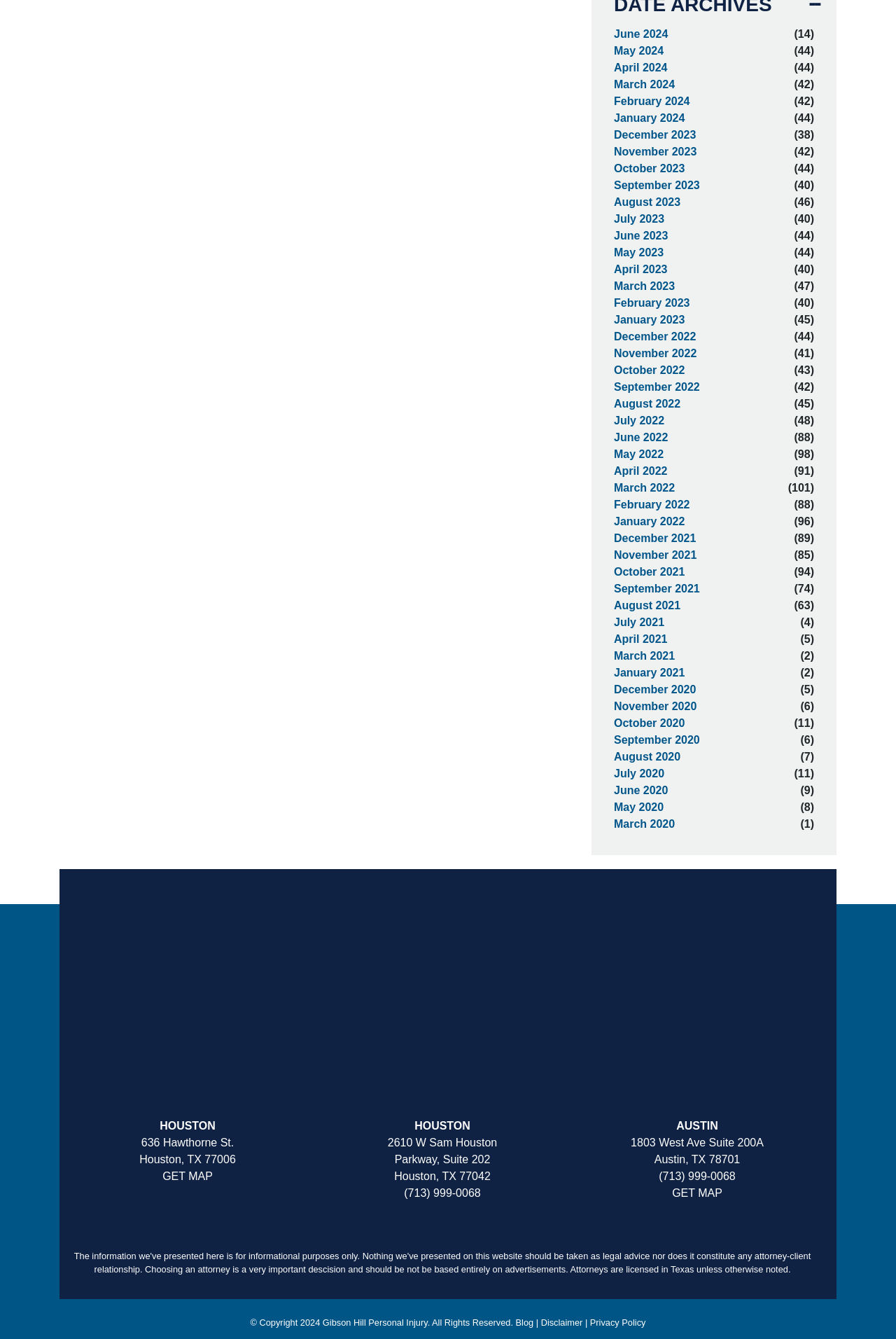What is the earliest month listed on the webpage?
Refer to the image and provide a thorough answer to the question.

By scanning the list of months, I can see that the earliest month listed is December 2020, which is located at the bottom of the list.